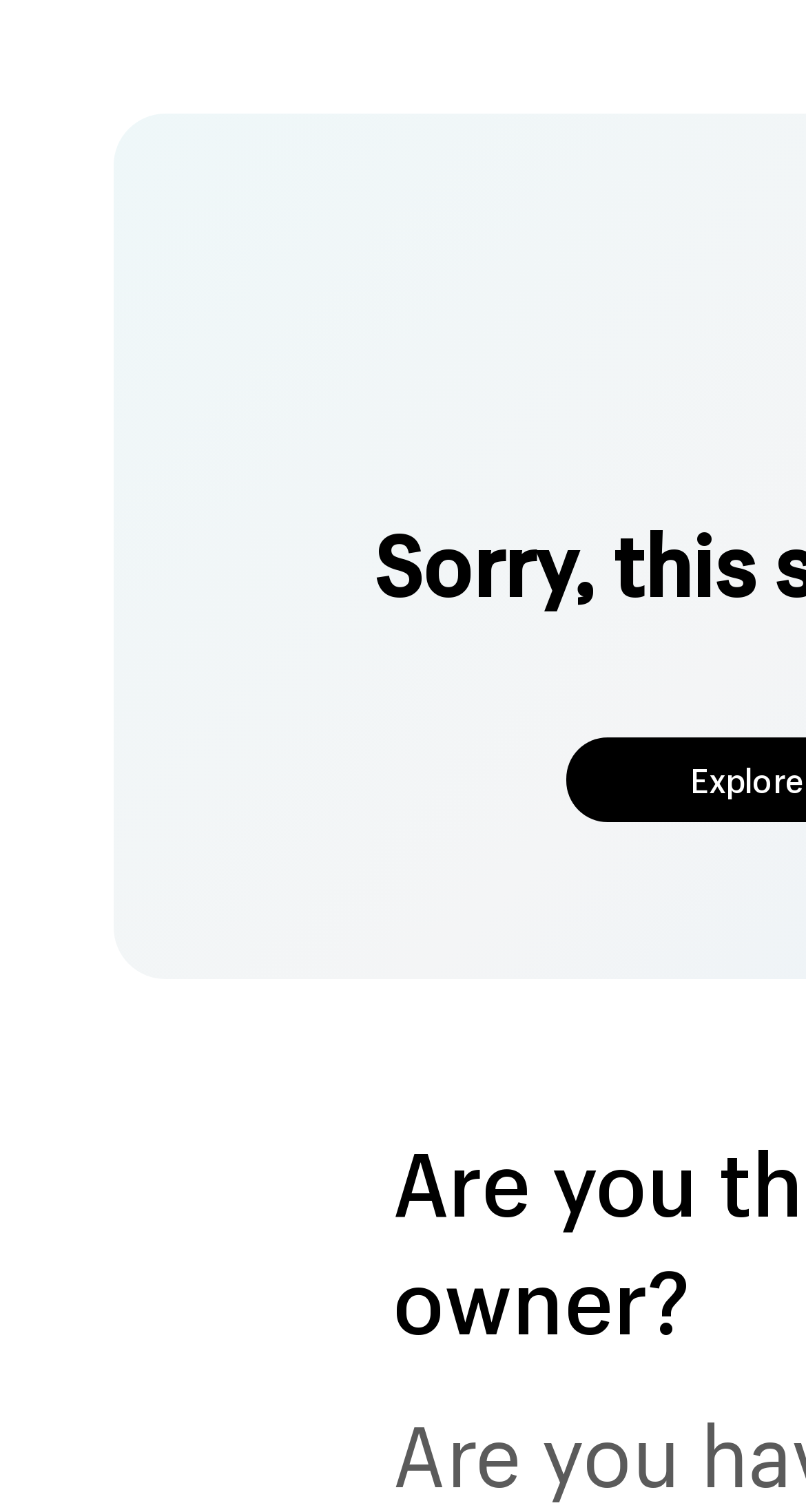Extract the heading text from the webpage.

Sorry, this store is currently unavailable.